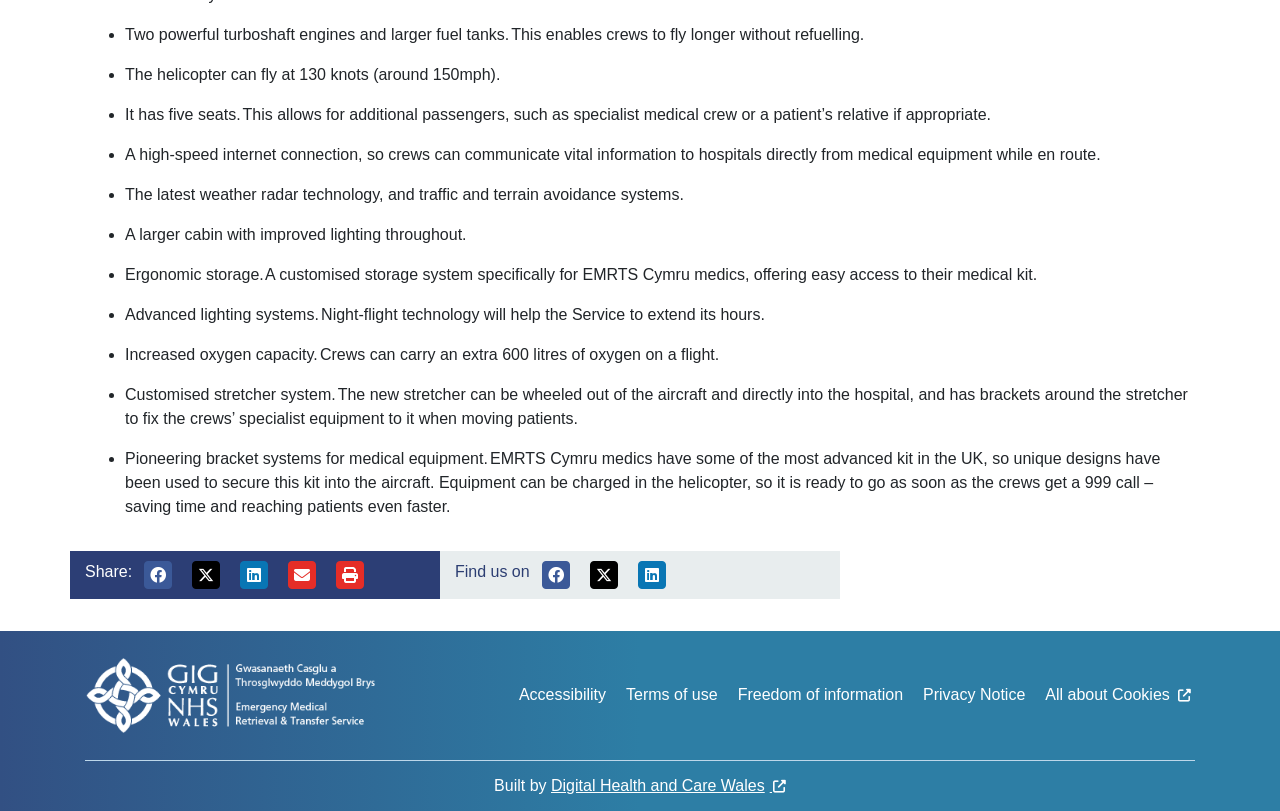What is the benefit of the high-speed internet connection?
Based on the image, answer the question with as much detail as possible.

The high-speed internet connection on the aircraft enables crews to communicate vital information to hospitals directly from medical equipment while en route, which is a significant advantage in emergency medical situations.